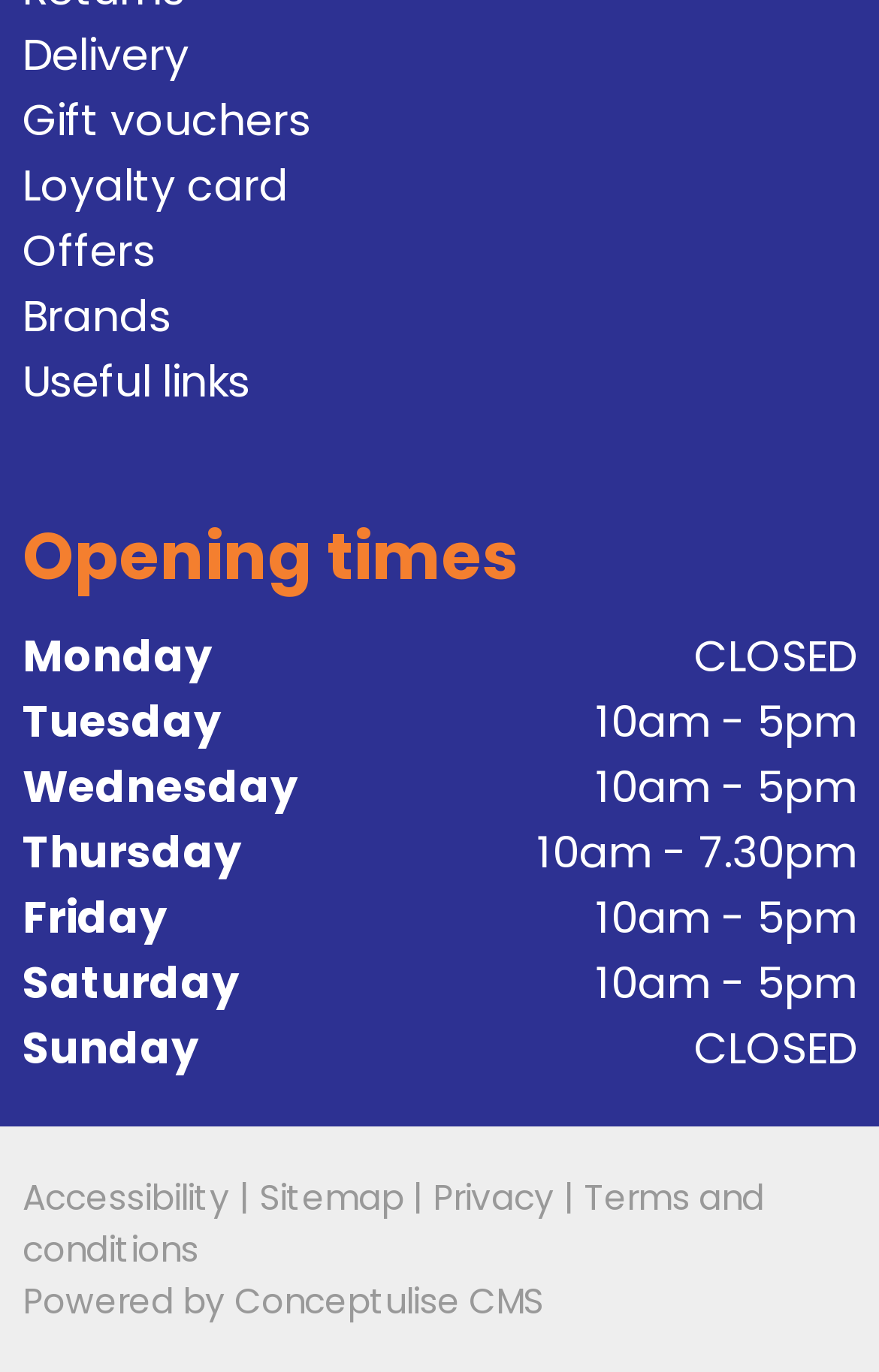Provide a one-word or one-phrase answer to the question:
What is the shortcut key for the 'Accessibility' link?

Alt+0